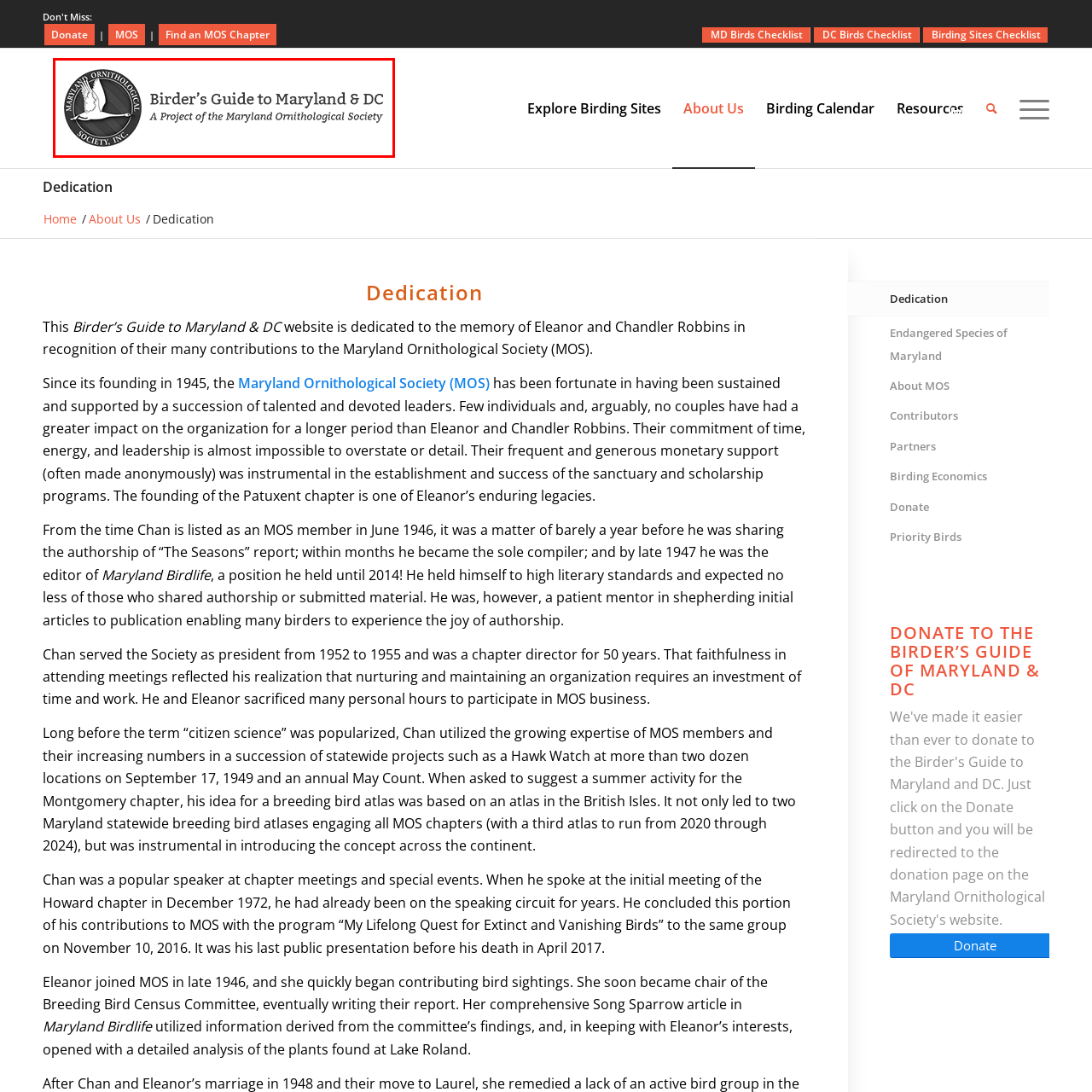Compose a thorough description of the image encased in the red perimeter.

The image showcases the header for the "Birder’s Guide to Maryland & DC," a project associated with the Maryland Ornithological Society. It features a distinctive logo on the left, which includes a stylized bird in flight, symbolizing the society's focus on avian studies and birdwatching. The text beside the logo clearly states: "Birder’s Guide to Maryland & DC," highlighting the resource's geographic focus. Below the title, it emphasizes its affiliation with the Maryland Ornithological Society, Inc., underscoring the organization's commitment to bird conservation and education in the region. This header serves as a welcoming introduction to the guide designed for bird enthusiasts.